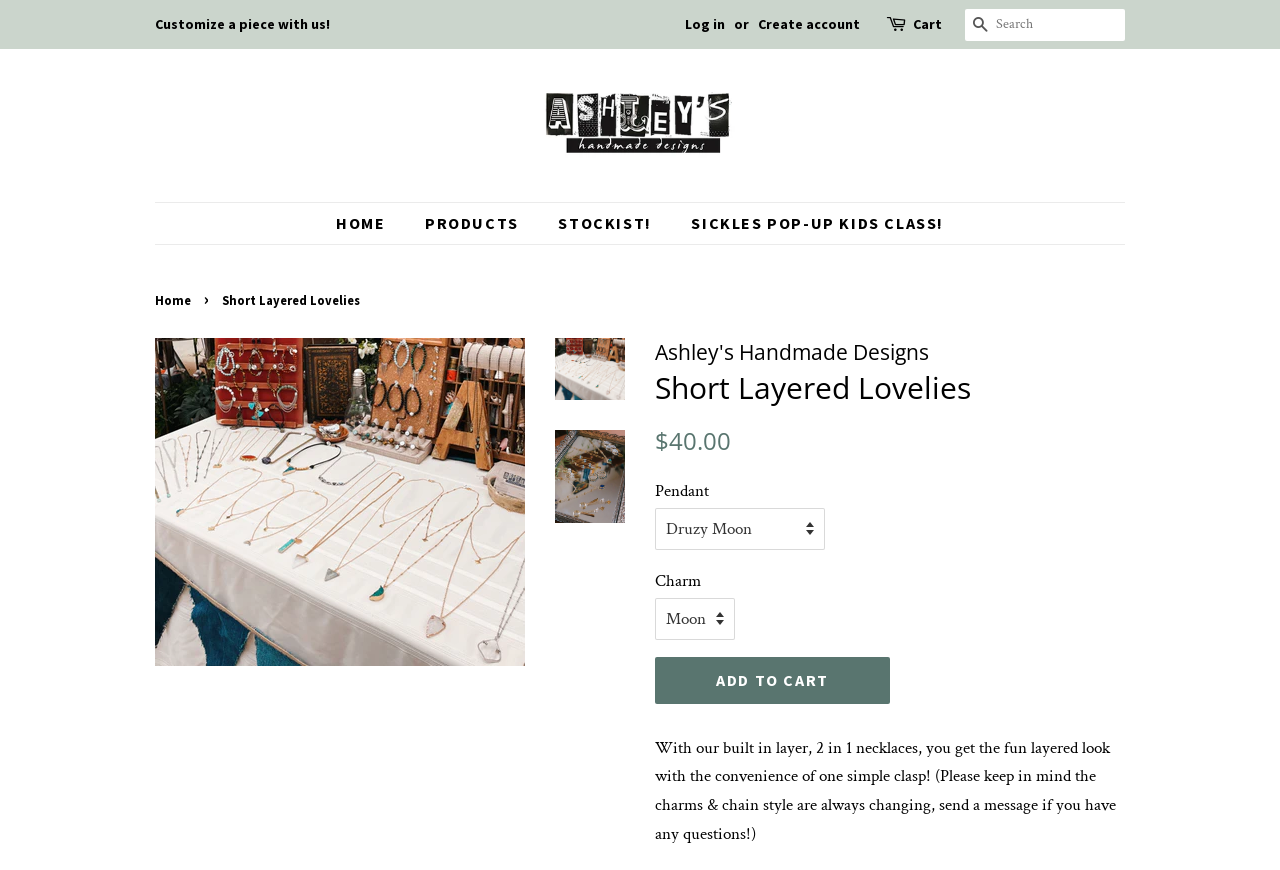Please locate the bounding box coordinates of the element that needs to be clicked to achieve the following instruction: "Learn about Client Management". The coordinates should be four float numbers between 0 and 1, i.e., [left, top, right, bottom].

None